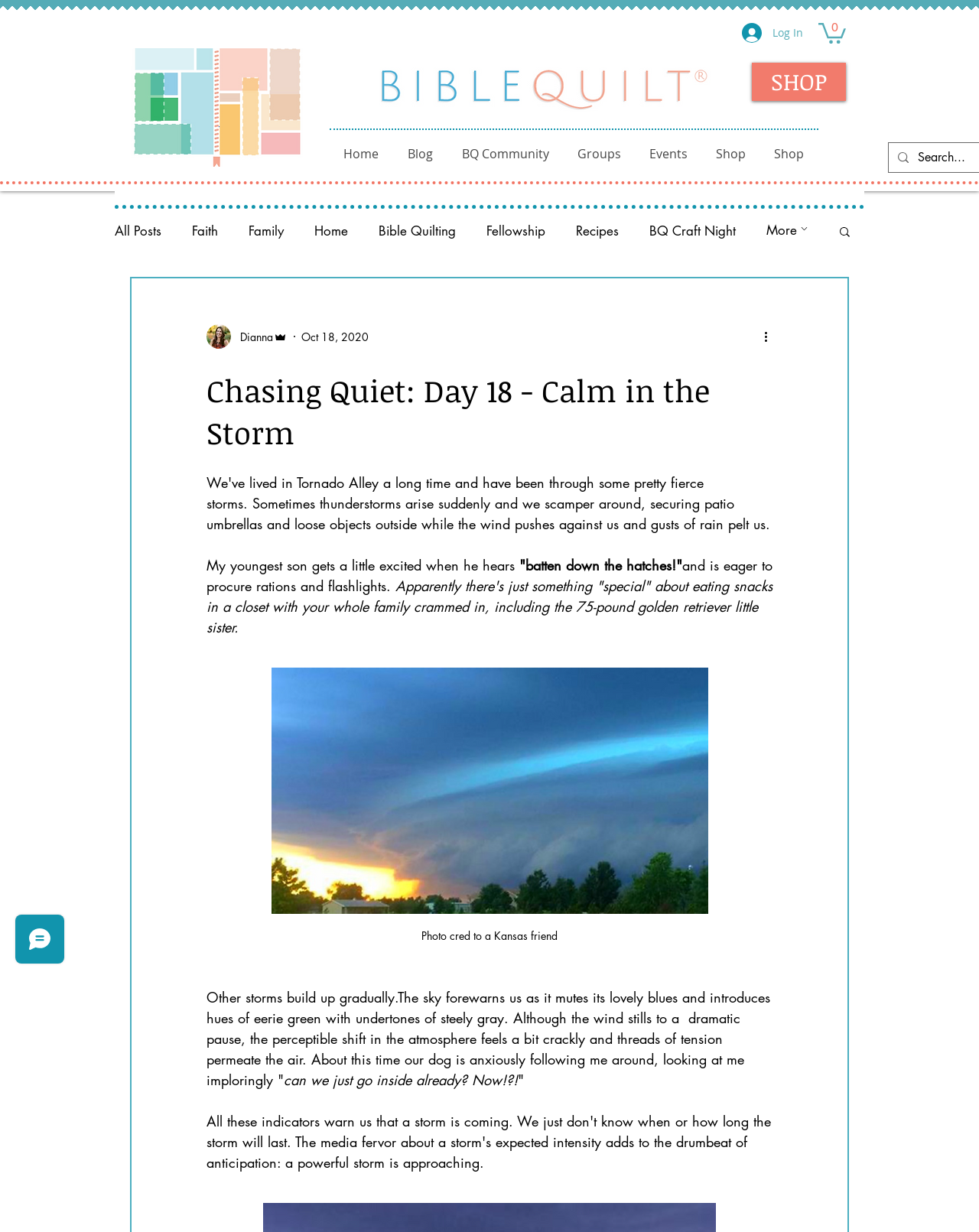What is the purpose of the button with the text 'Log In'?
Give a single word or phrase answer based on the content of the image.

To log in to the website